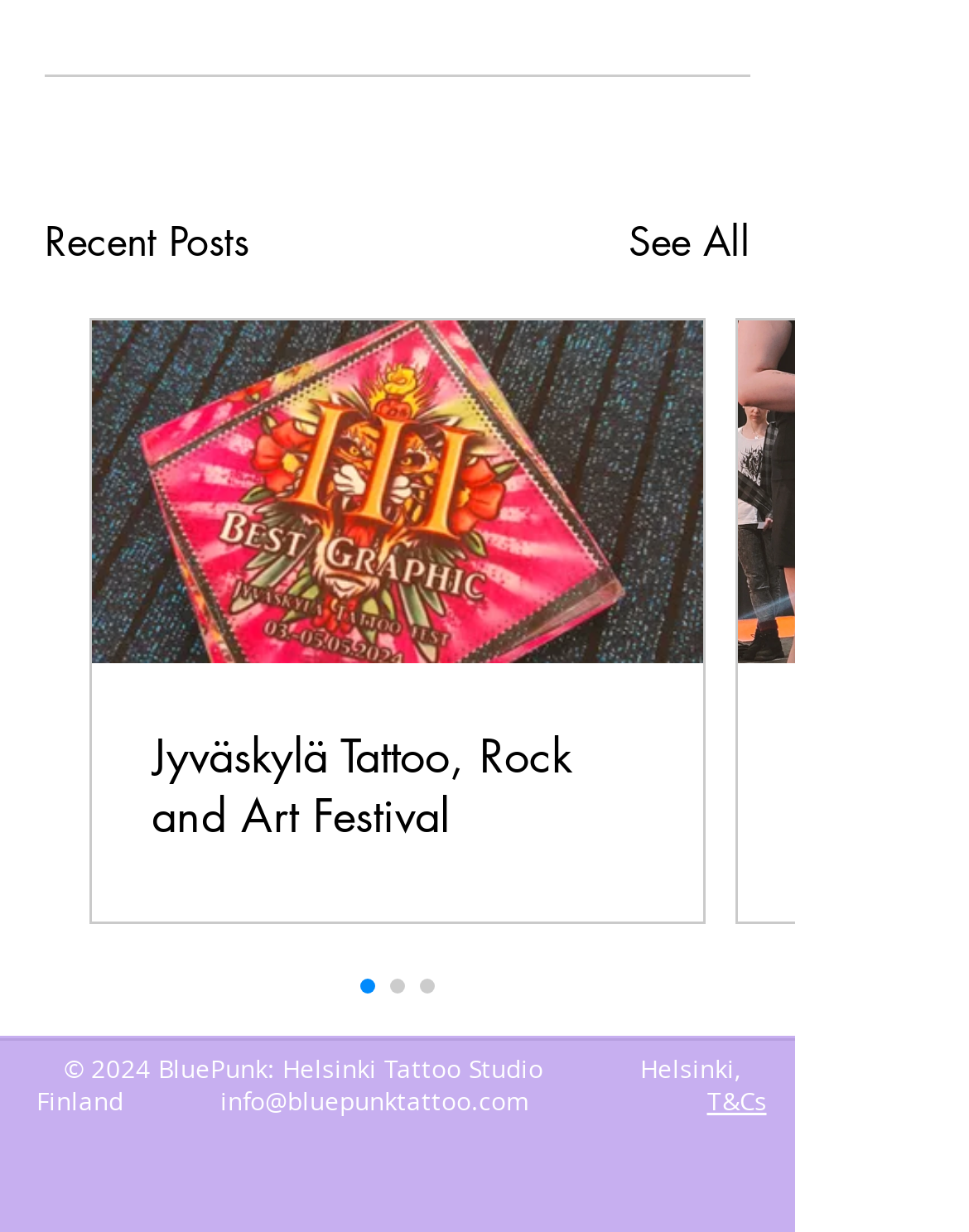Point out the bounding box coordinates of the section to click in order to follow this instruction: "Visit terms and conditions".

[0.729, 0.881, 0.791, 0.907]